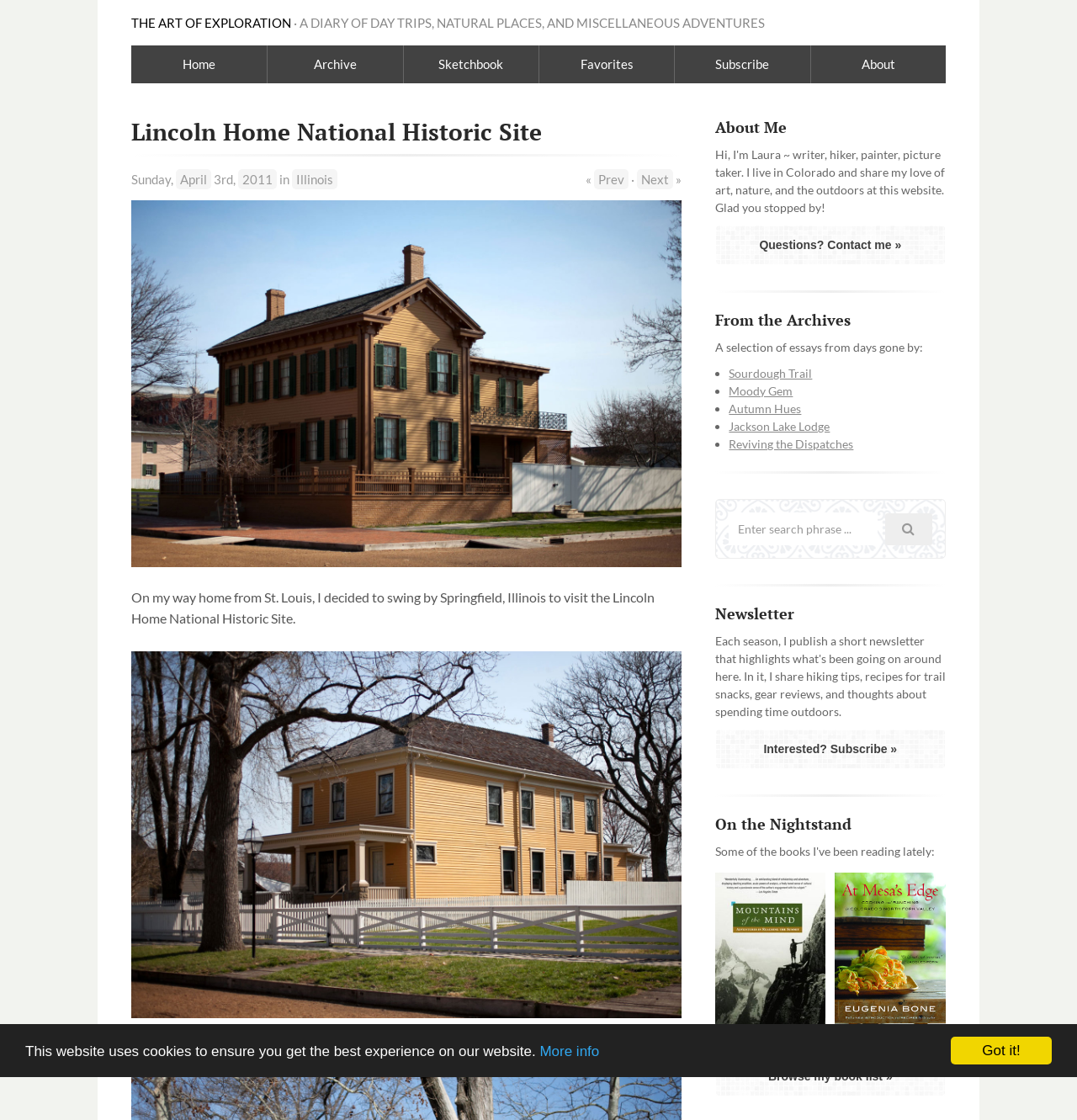Locate the bounding box coordinates for the element described below: "Reviving the Dispatches". The coordinates must be four float values between 0 and 1, formatted as [left, top, right, bottom].

[0.677, 0.39, 0.792, 0.403]